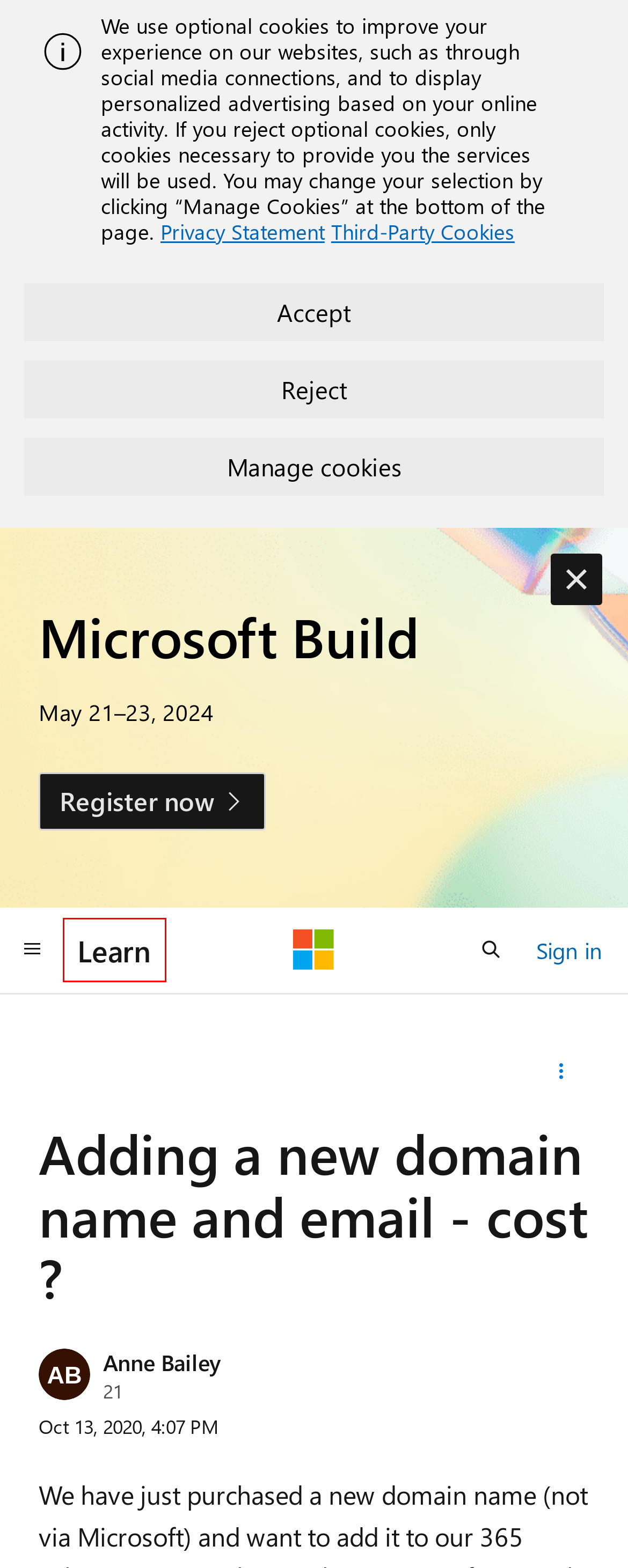Given a screenshot of a webpage with a red bounding box around a UI element, please identify the most appropriate webpage description that matches the new webpage after you click on the element. Here are the candidates:
A. Microsoft previous versions of technical documentation | Microsoft Learn
B. Third party cookie inventory - Microsoft Support
C. Questions - Microsoft Q&A
D. Microsoft Privacy Statement – Microsoft privacy
E. Your request has been blocked. This could be
                        due to several reasons.
F. Microsoft Learn Blog - Microsoft Community Hub
G. Change your Microsoft Q&A preferences | Microsoft Learn
H. Your home for Microsoft Build

C